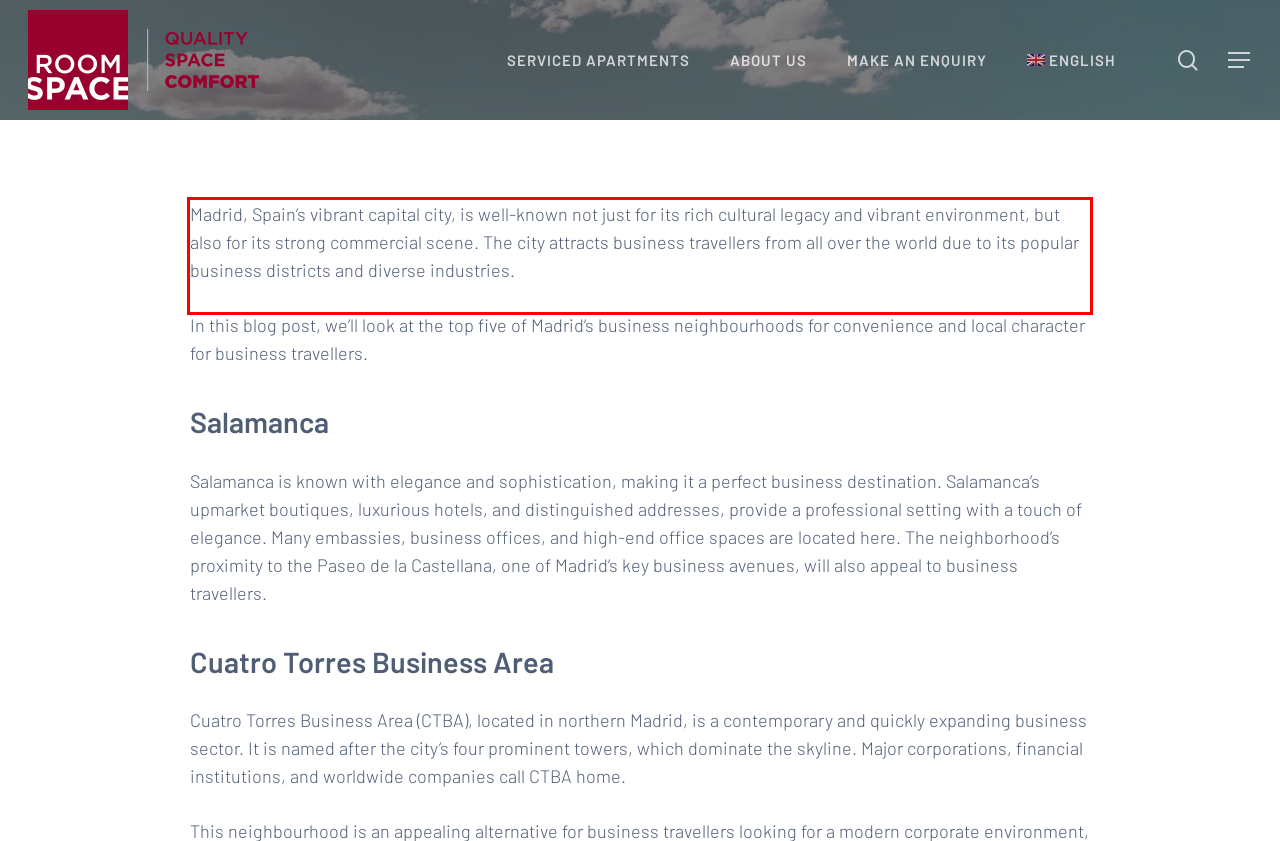Identify the text inside the red bounding box on the provided webpage screenshot by performing OCR.

Madrid, Spain’s vibrant capital city, is well-known not just for its rich cultural legacy and vibrant environment, but also for its strong commercial scene. The city attracts business travellers from all over the world due to its popular business districts and diverse industries.